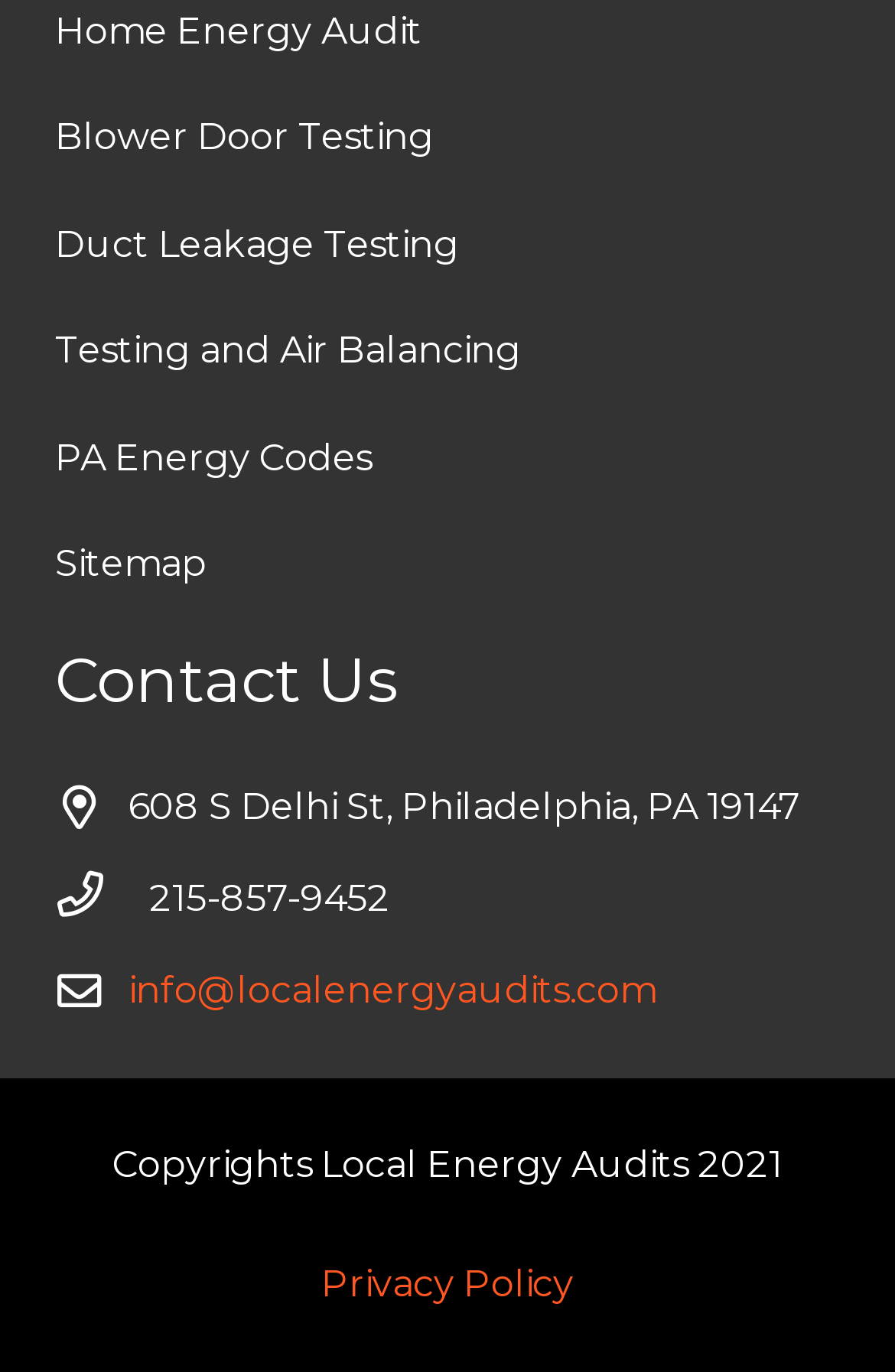Using the description: "Privacy Policy", identify the bounding box of the corresponding UI element in the screenshot.

[0.359, 0.92, 0.641, 0.952]